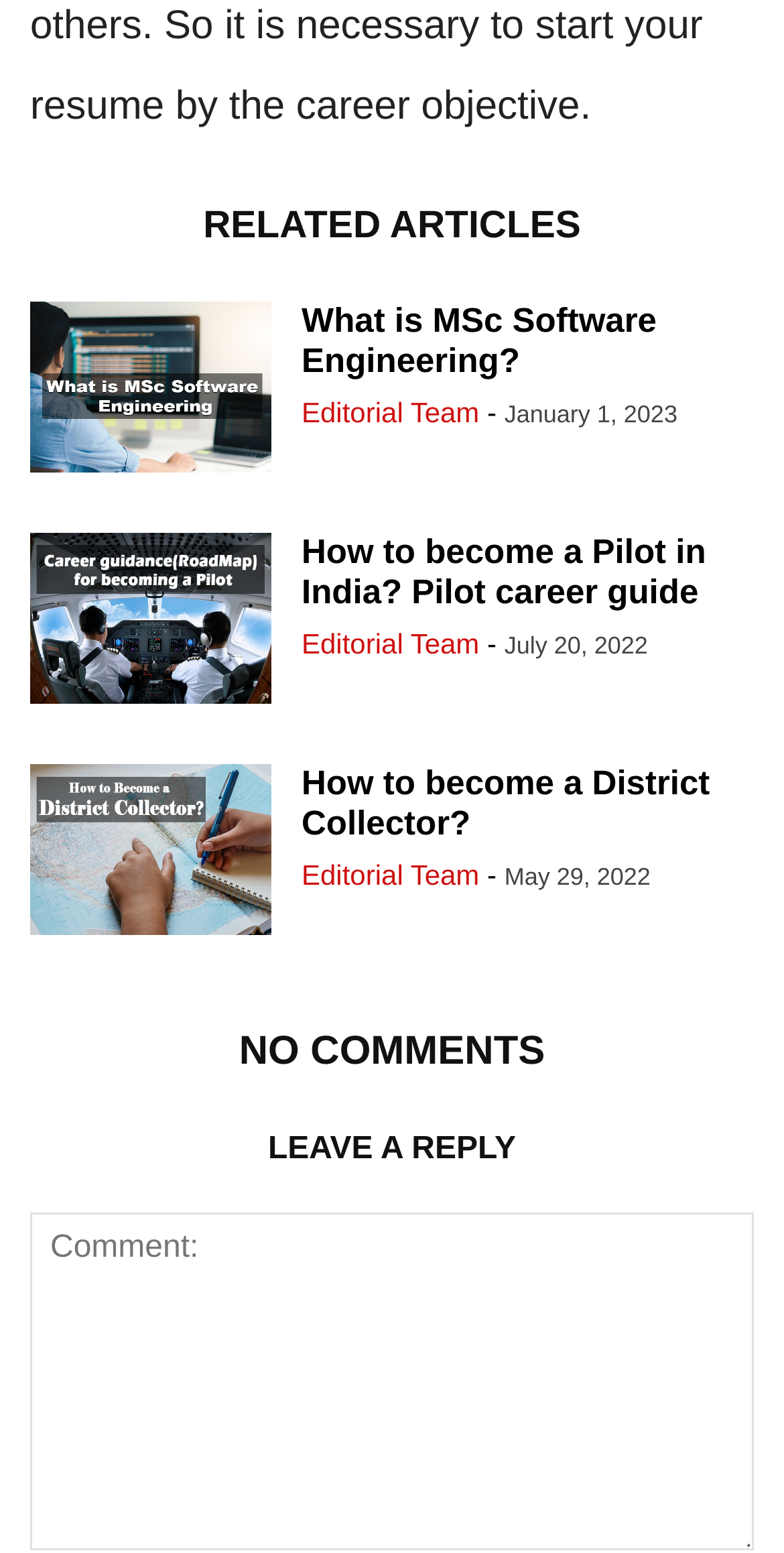Find the bounding box coordinates for the HTML element described in this sentence: "Editorial Team". Provide the coordinates as four float numbers between 0 and 1, in the format [left, top, right, bottom].

[0.385, 0.553, 0.611, 0.574]